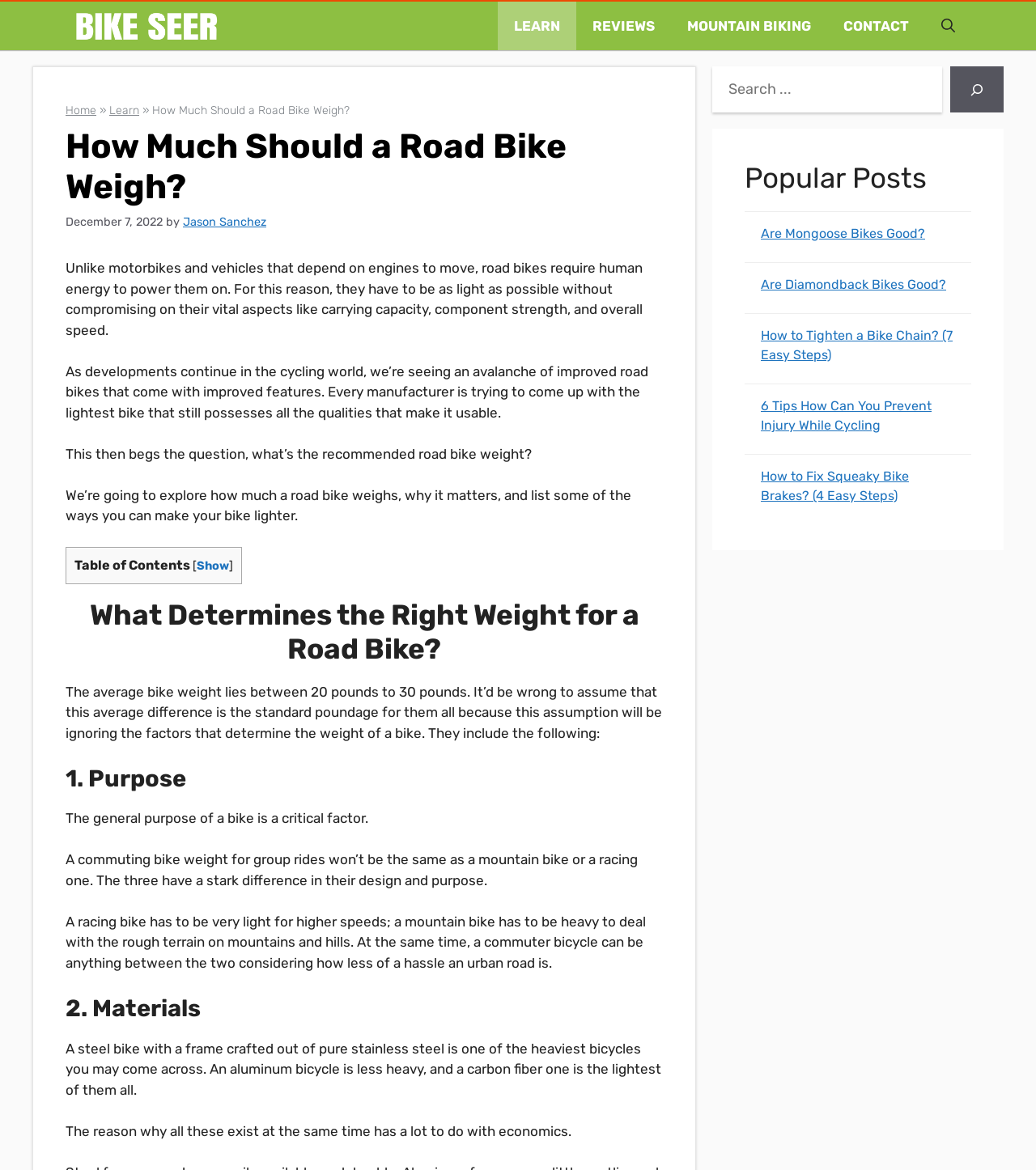Determine the bounding box coordinates of the area to click in order to meet this instruction: "view ABOUT US".

None